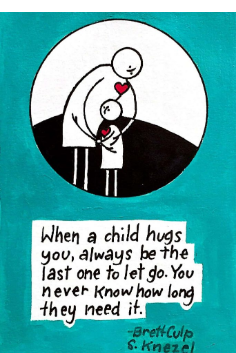What symbol is highlighted above the figures?
Please analyze the image and answer the question with as much detail as possible.

According to the caption, above the figures, a heart is highlighted, symbolizing love and affection, which emphasizes the importance of cherishing moments of closeness and the lasting impact of simple gestures of love and support.